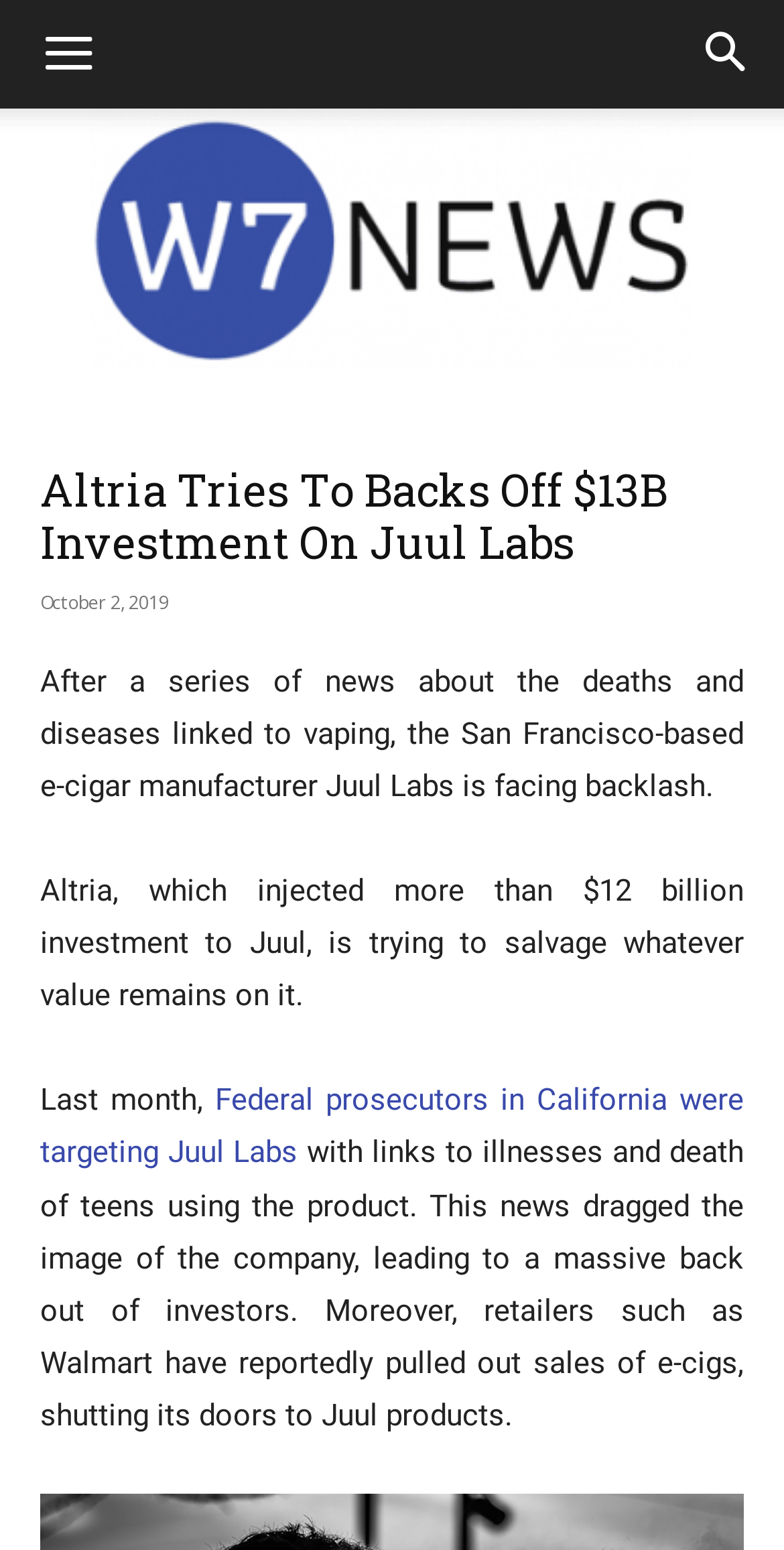With reference to the screenshot, provide a detailed response to the question below:
What is the location of Juul Labs?

The webpage describes Juul Labs as a San Francisco-based e-cigar manufacturer.